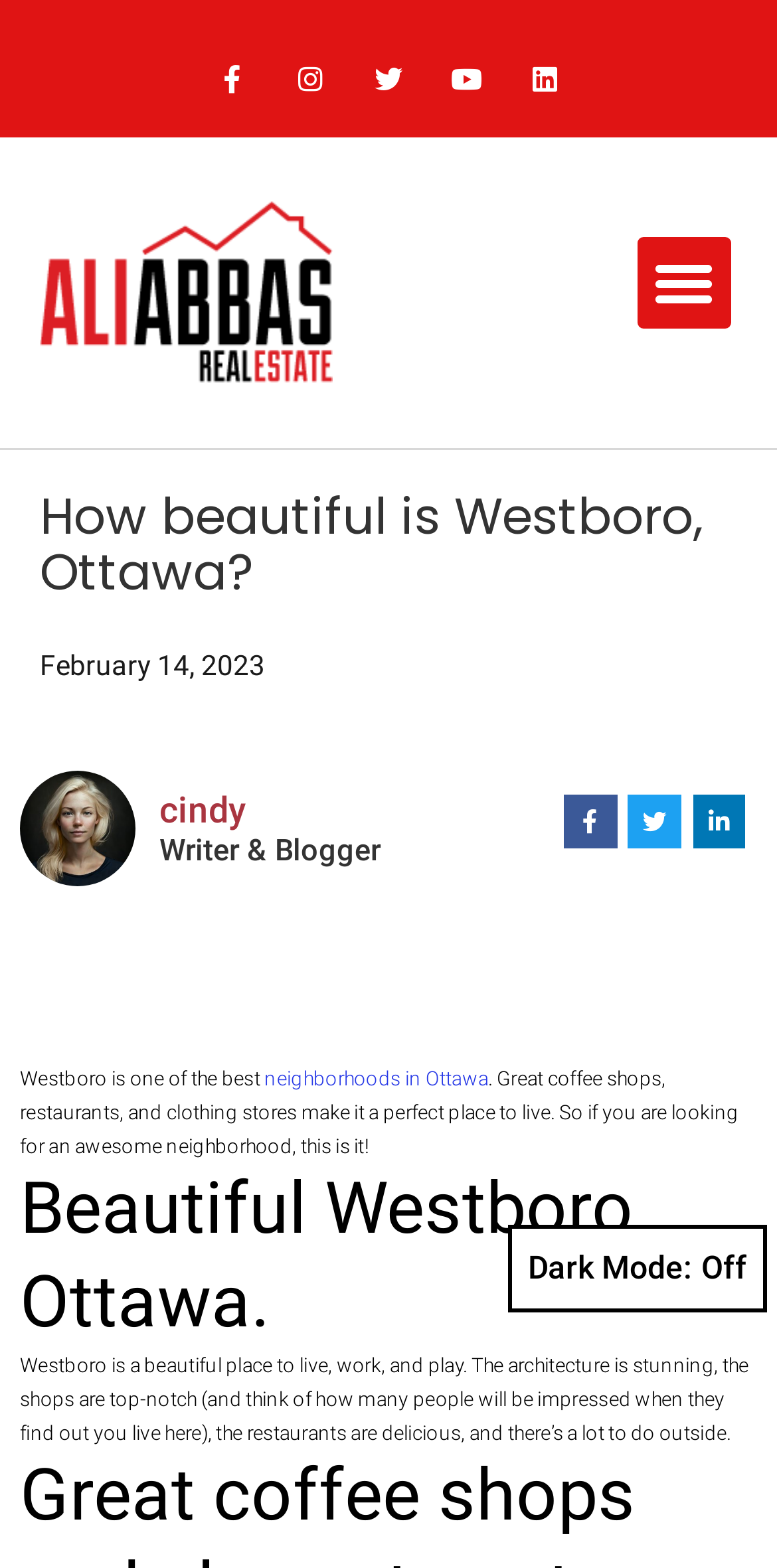Give a short answer using one word or phrase for the question:
How many social media links are on the top?

5